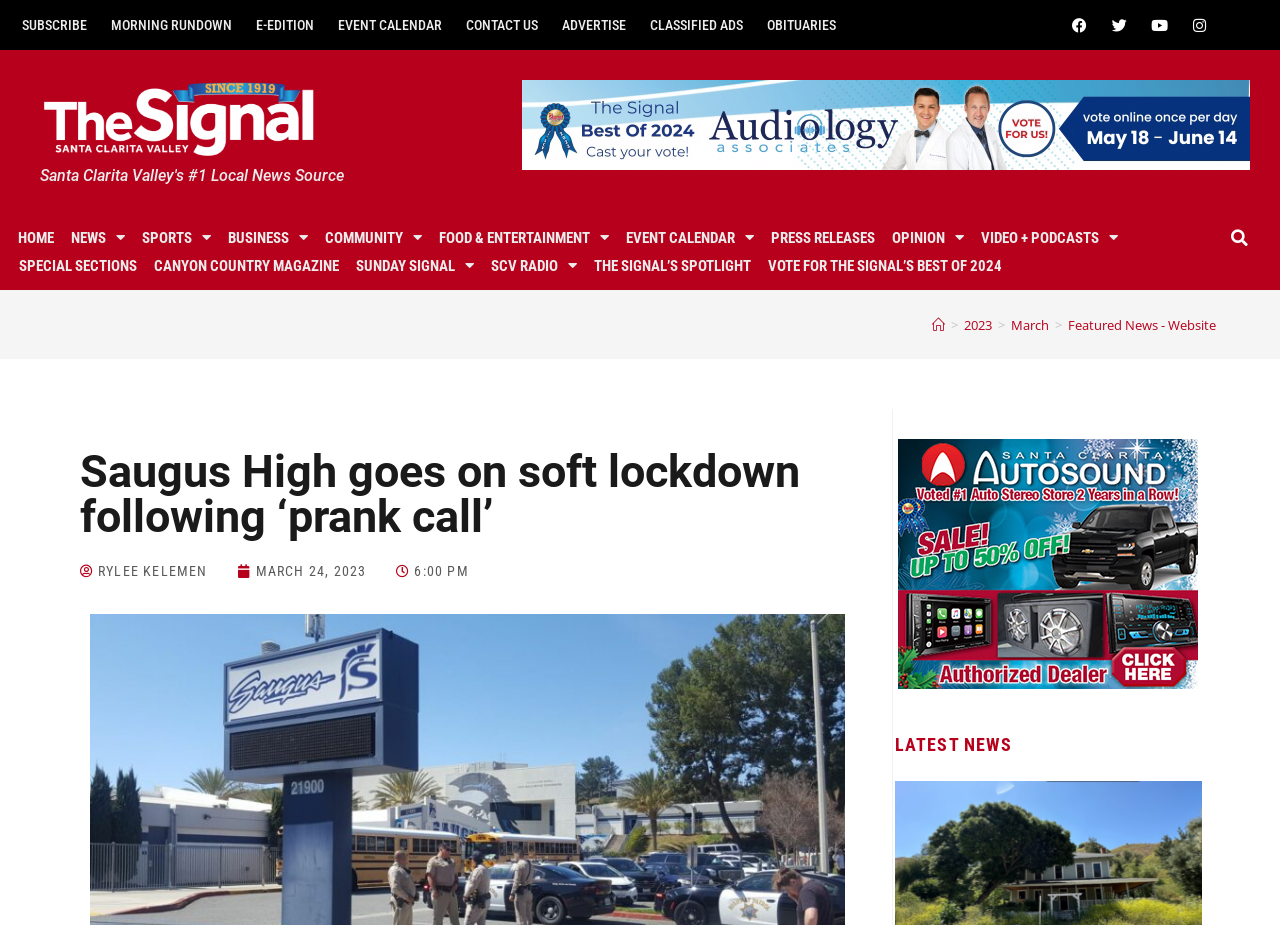Refer to the screenshot and give an in-depth answer to this question: What is the category of the article 'Saugus High goes on soft lockdown following ‘prank call’'?

The breadcrumbs navigation at the top of the webpage shows 'Home > 2023 > March > Featured News - Website', which indicates that the article 'Saugus High goes on soft lockdown following ‘prank call’' belongs to the category of Featured News.